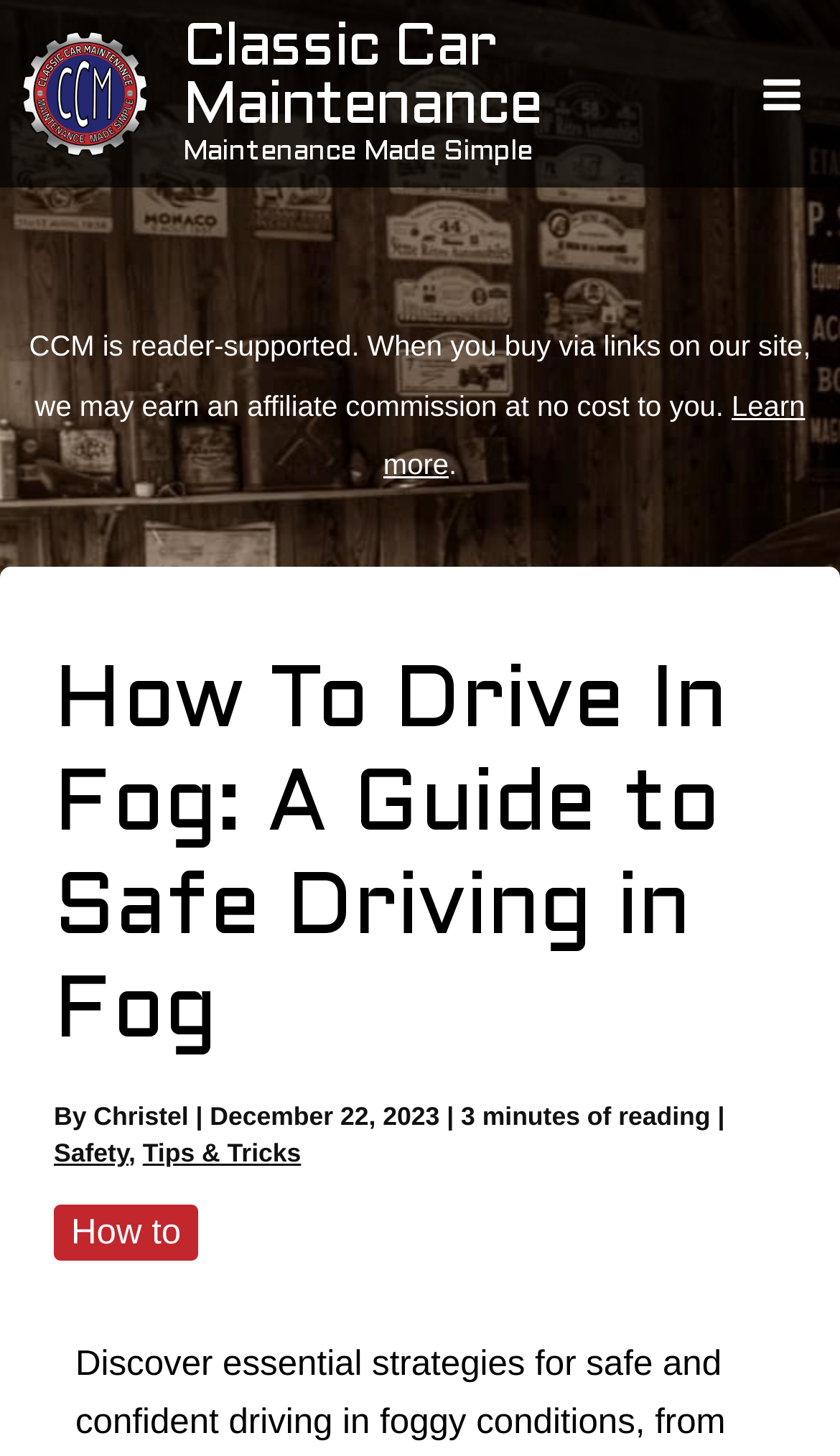Use a single word or phrase to answer the question: 
What is the topic of the article?

Safe Driving in Fog